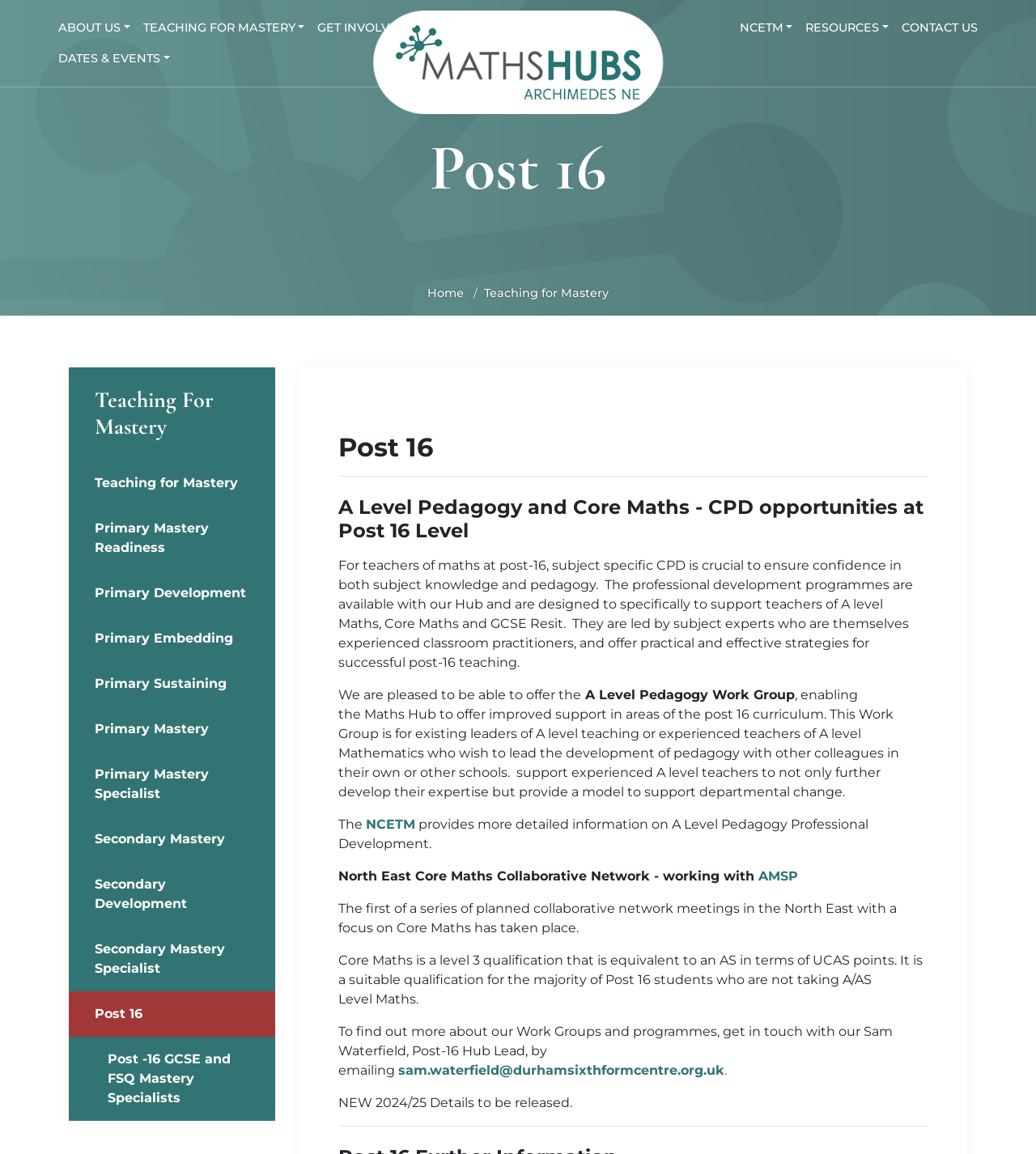Find the bounding box coordinates of the clickable area that will achieve the following instruction: "Click on A Level Pedagogy Work Group".

[0.565, 0.595, 0.767, 0.608]